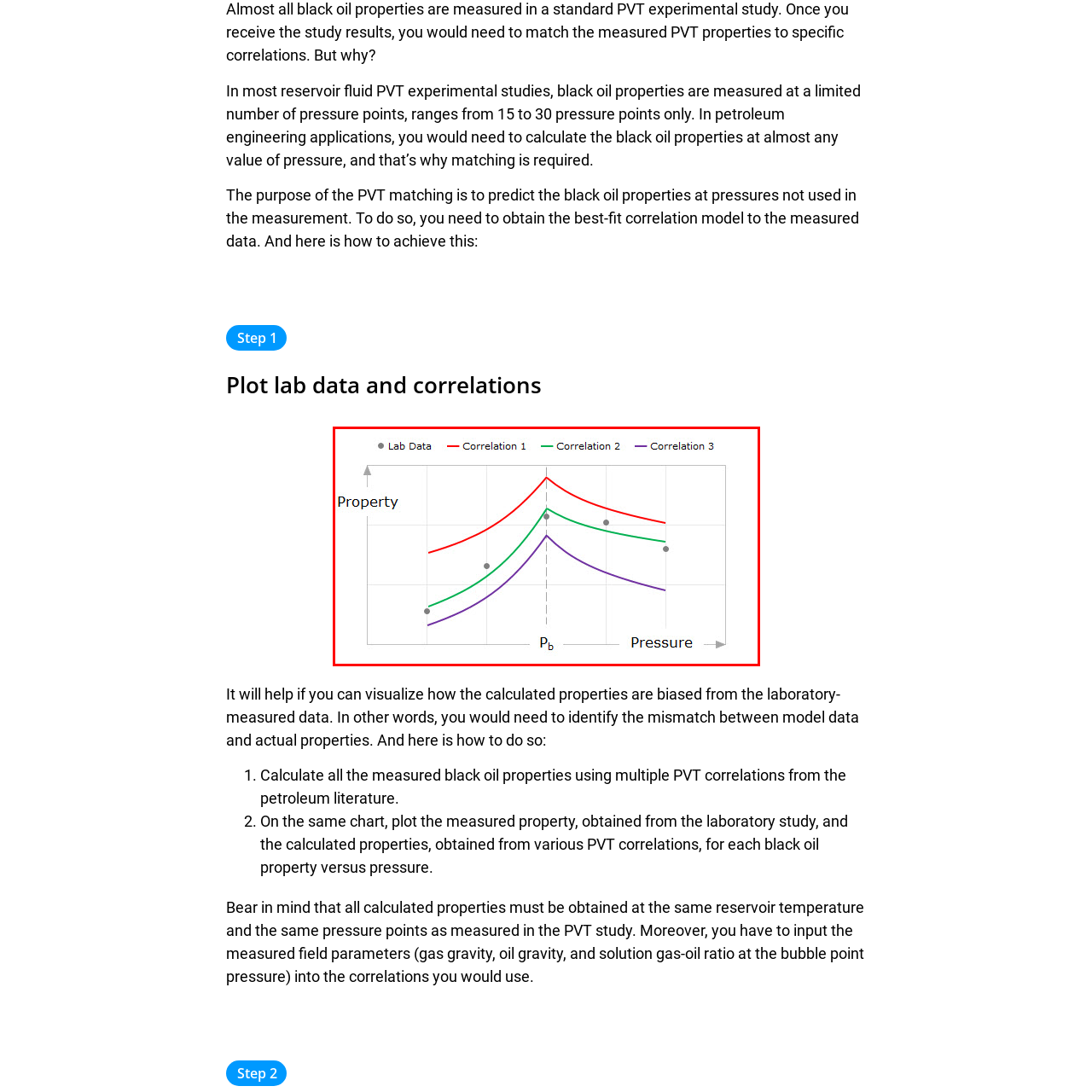Describe extensively the image content marked by the red bounding box.

The image illustrates a plot titled "Black Oil Matching Process: Step 1 – Plot Lab Data and Correlations." It displays the relationship between a measured property and pressure, with distinct lines representing various correlations derived from lab data. 

- The **y-axis** denotes the property being measured, while the **x-axis** represents pressure, with a specific focus on the bubble point pressure (denoted as \(P_b\)).
- Three correlation lines are presented in different colors: 
  - **Red line**: Represents measured lab data.
  - **Green line**: Depicts Correlation 2.
  - **Purple line**: Illustrates Correlation 3.
- Gray dots scattered along the plot signify individual measured data points from laboratory studies that correspond to the various pressure values.

This visualization is crucial for understanding how lab-measured properties vary with pressure, facilitating the matching process necessary for predicting black oil properties at unmeasured pressures.